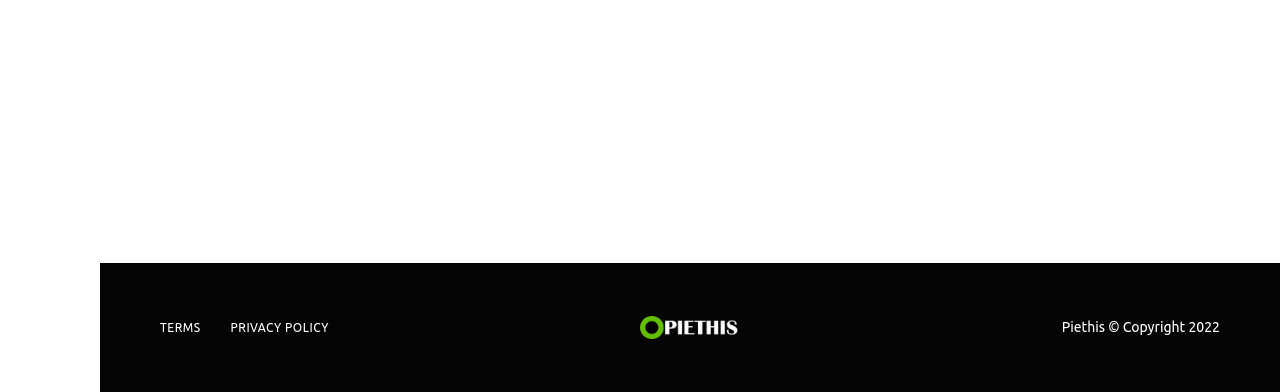How many minutes does it take to read the second article?
Provide a fully detailed and comprehensive answer to the question.

The second article has a '2 mins read' label, indicating that it takes 2 minutes to read the article.